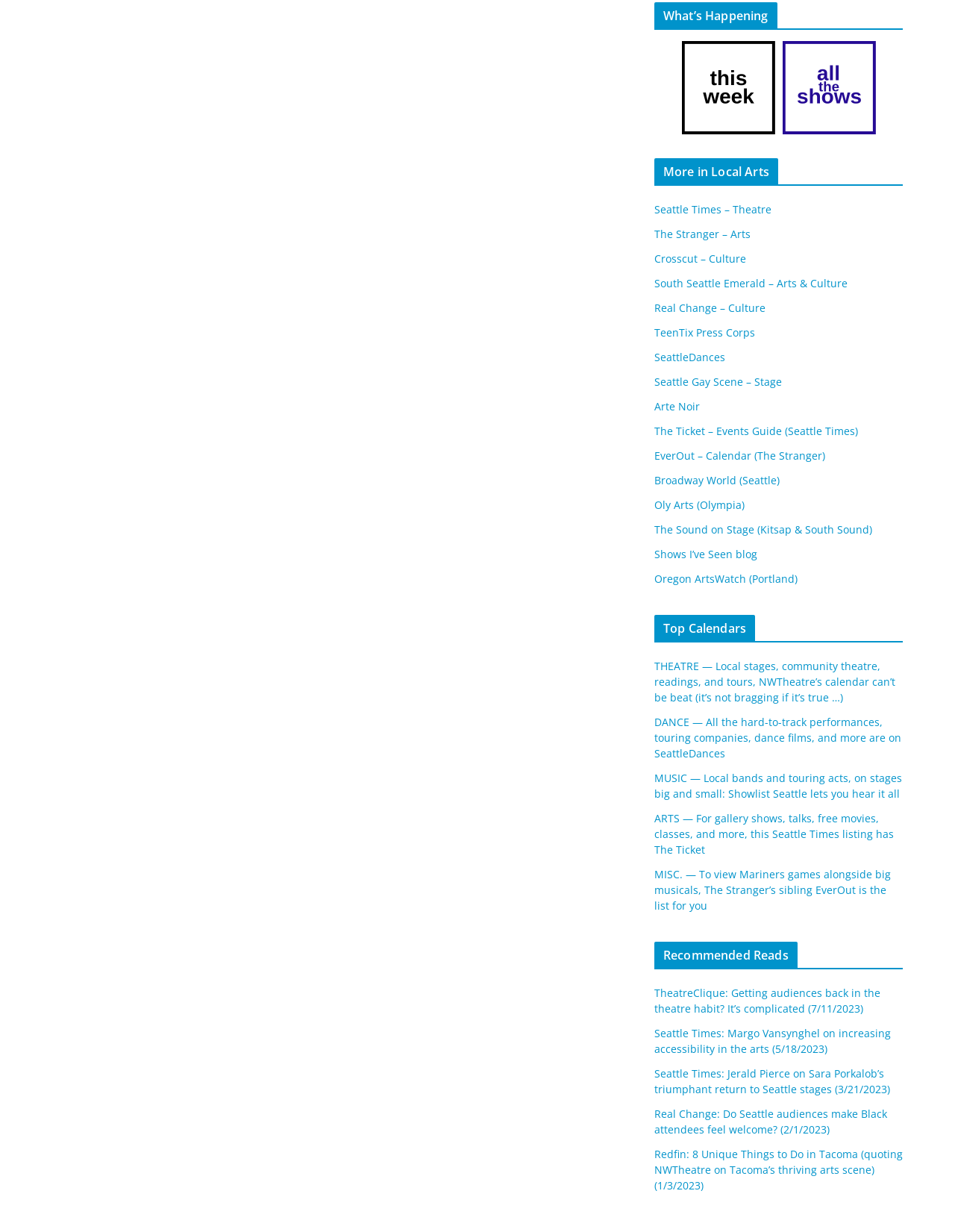Please mark the clickable region by giving the bounding box coordinates needed to complete this instruction: "Click on 'What’s Happening'".

[0.685, 0.002, 0.945, 0.024]